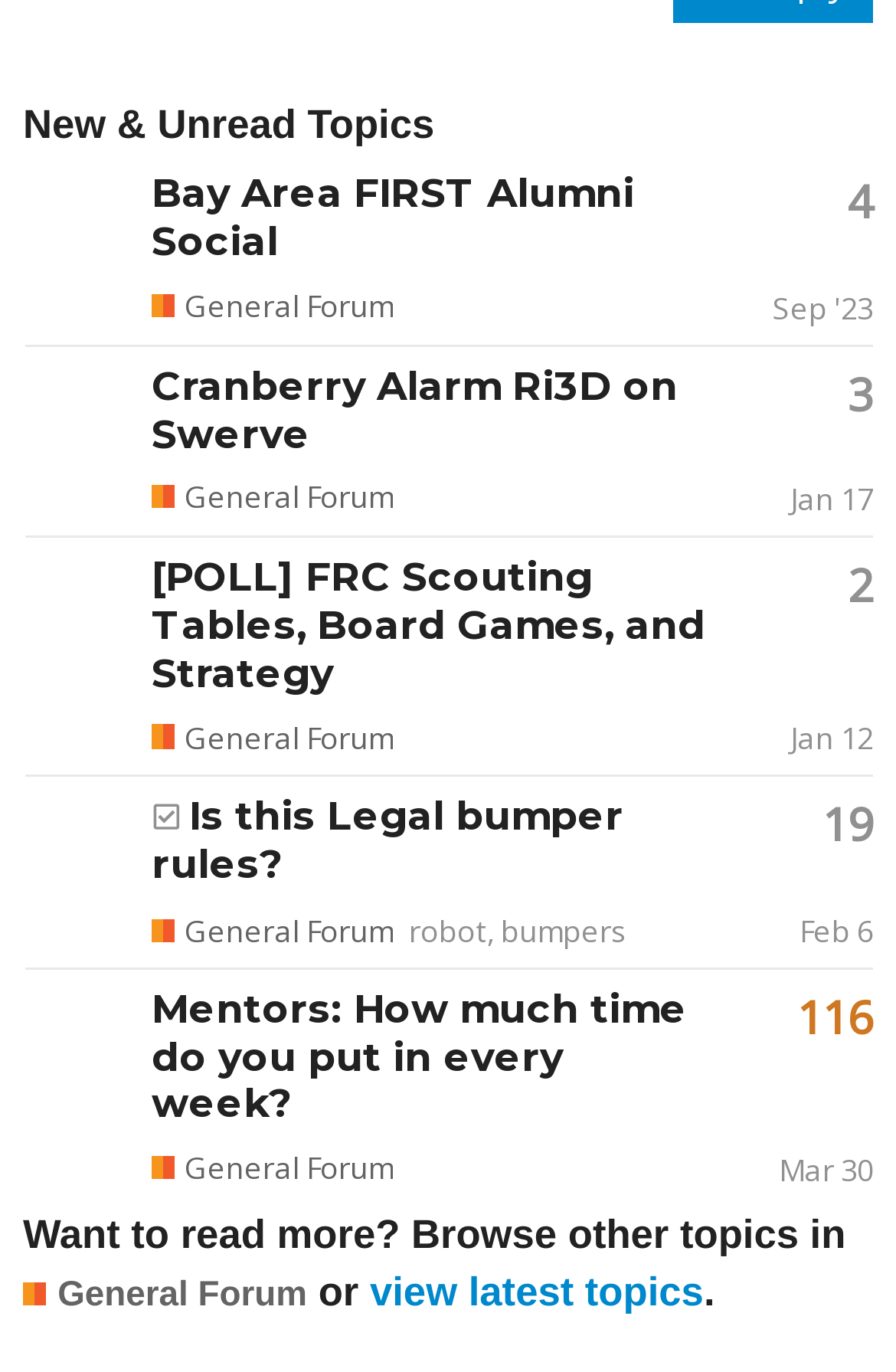Identify the bounding box coordinates for the region of the element that should be clicked to carry out the instruction: "Read topic Mentors: How much time do you put in every week?". The bounding box coordinates should be four float numbers between 0 and 1, i.e., [left, top, right, bottom].

[0.169, 0.717, 0.767, 0.821]